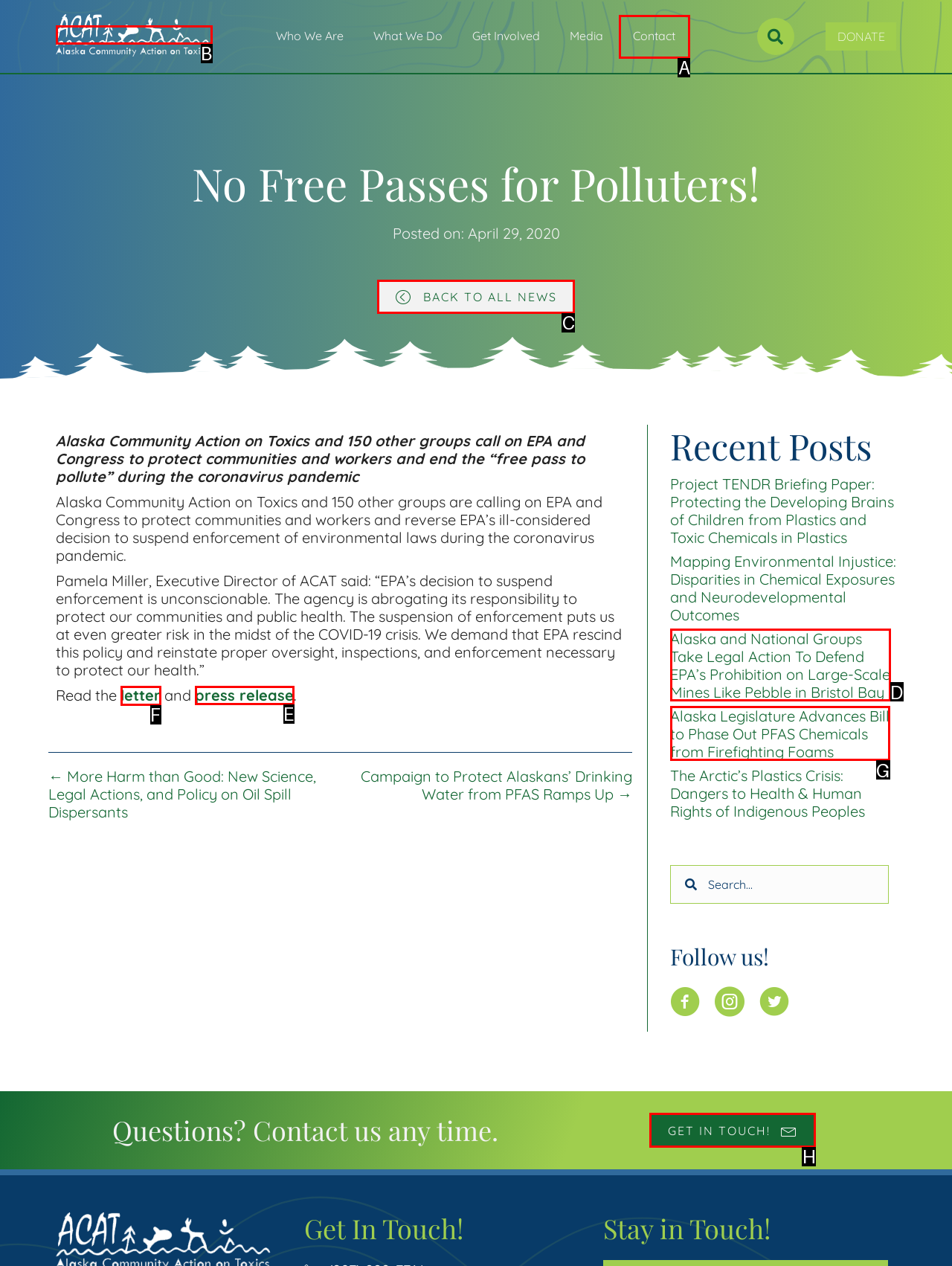Which option should be clicked to execute the task: Read the letter?
Reply with the letter of the chosen option.

F